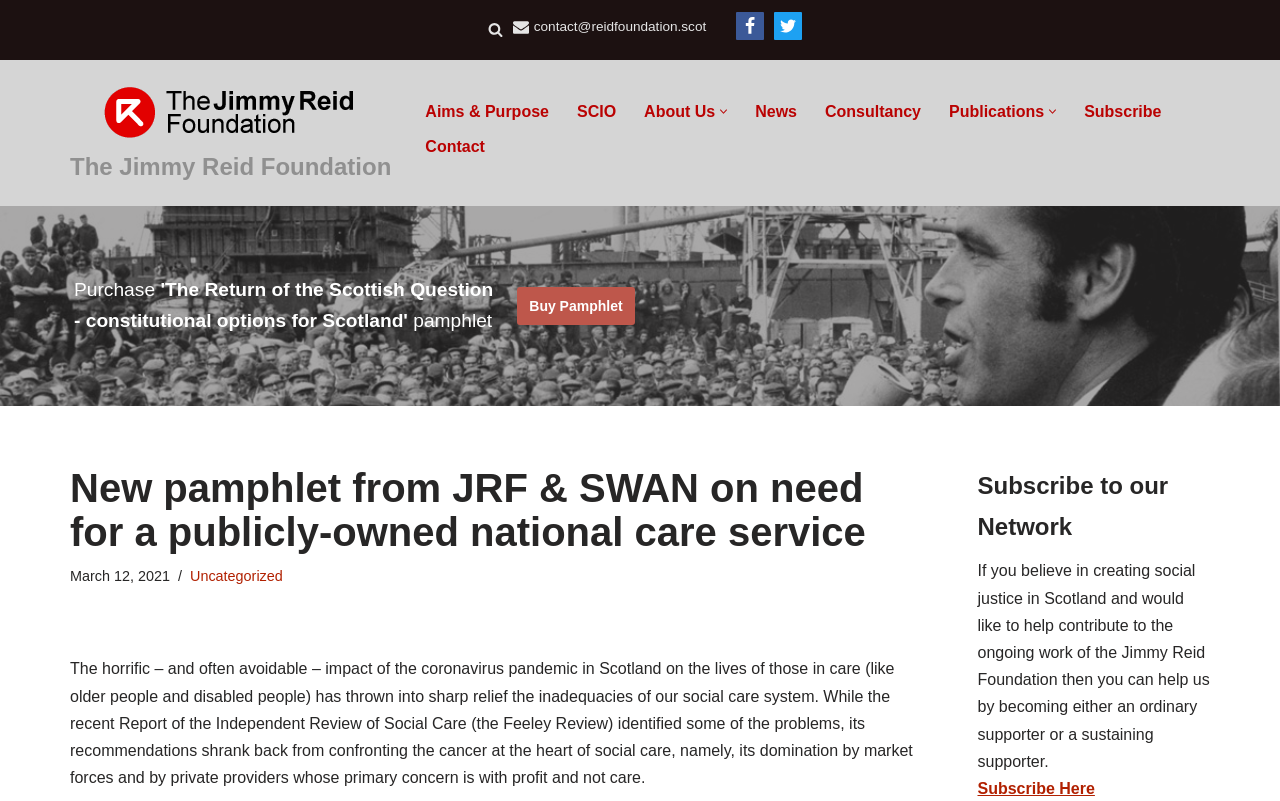What can be purchased on this webpage?
From the details in the image, provide a complete and detailed answer to the question.

I found the answer by looking at the link with the text 'Buy Pamphlet' which is located below the heading of the article.